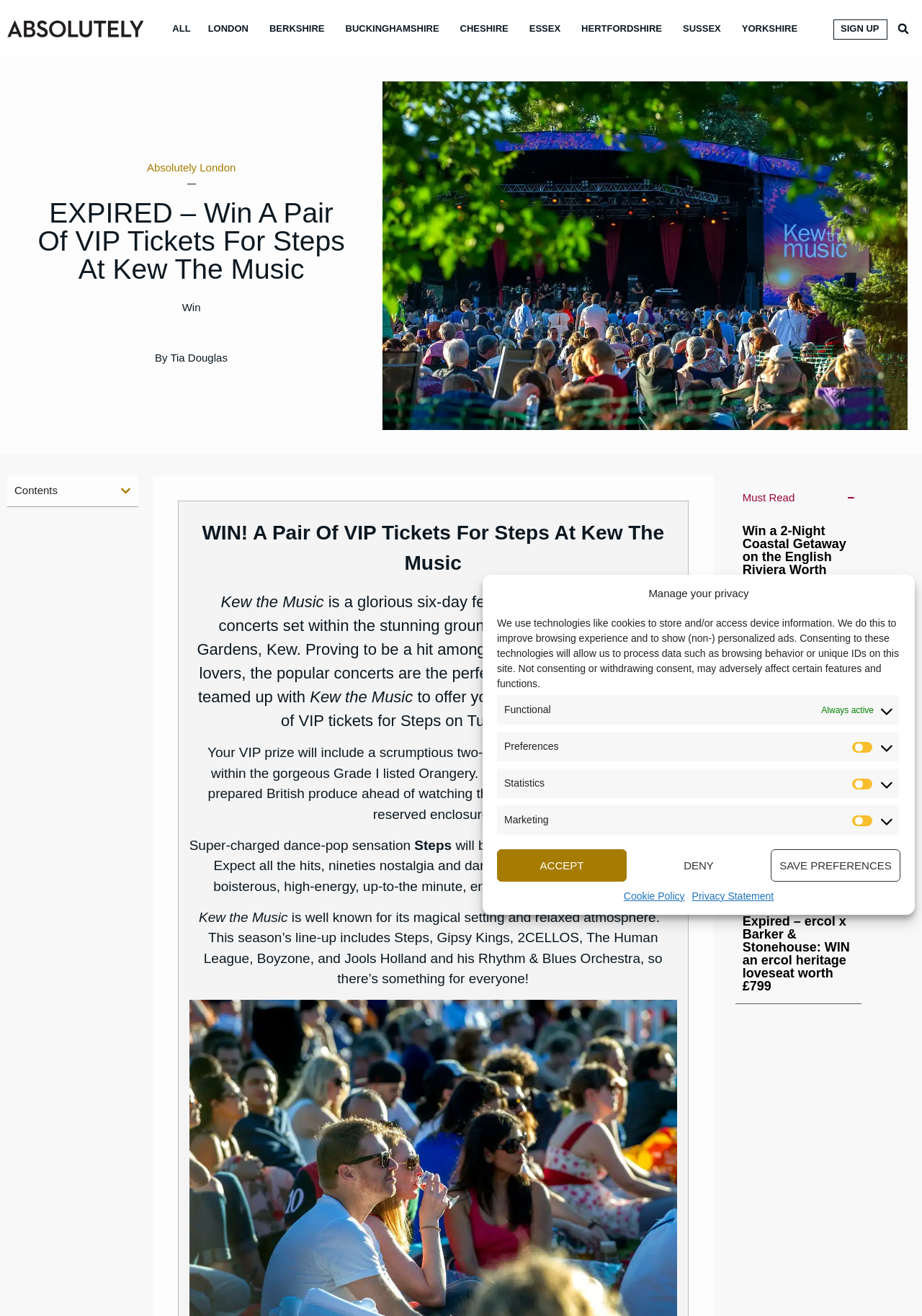How many regions are listed under 'Must Read'?
Carefully analyze the image and provide a detailed answer to the question.

The 'Must Read' section lists five regions, including 'Win a 2-Night Coastal Getaway on the English Riviera Worth Over £500', 'WIN! a Summer Garden Makeover', 'WIN a Dreamy Getaway at Fallbarrow Hall', 'EXPIRED: WIN! £648 worth of Prizes From EthicaCBD', and 'We meet Nital Ruparelia, the founder of My Veggie Bubba + WIN!'.